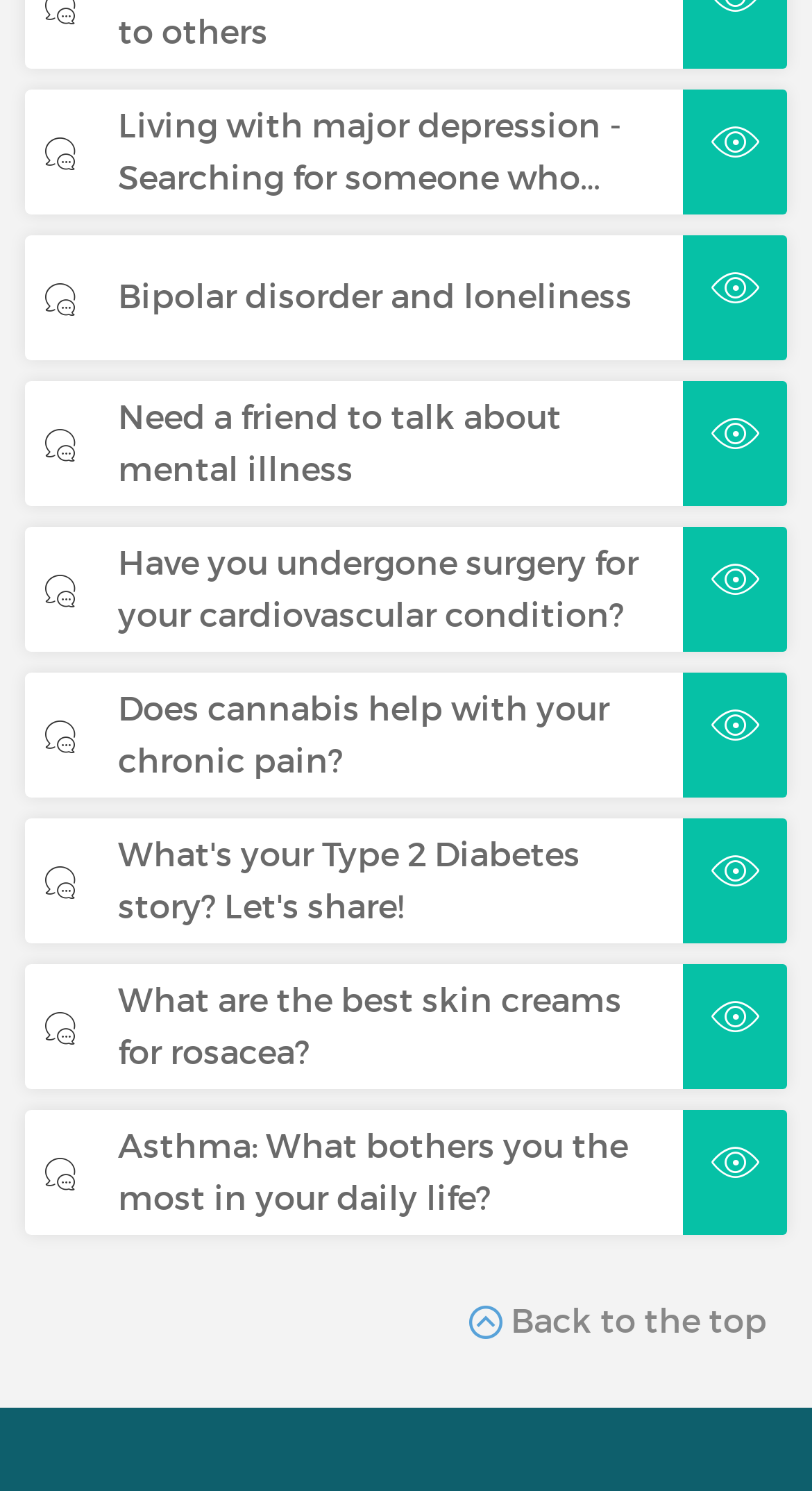Is there a link about cardiovascular condition?
Using the visual information, answer the question in a single word or phrase.

Yes